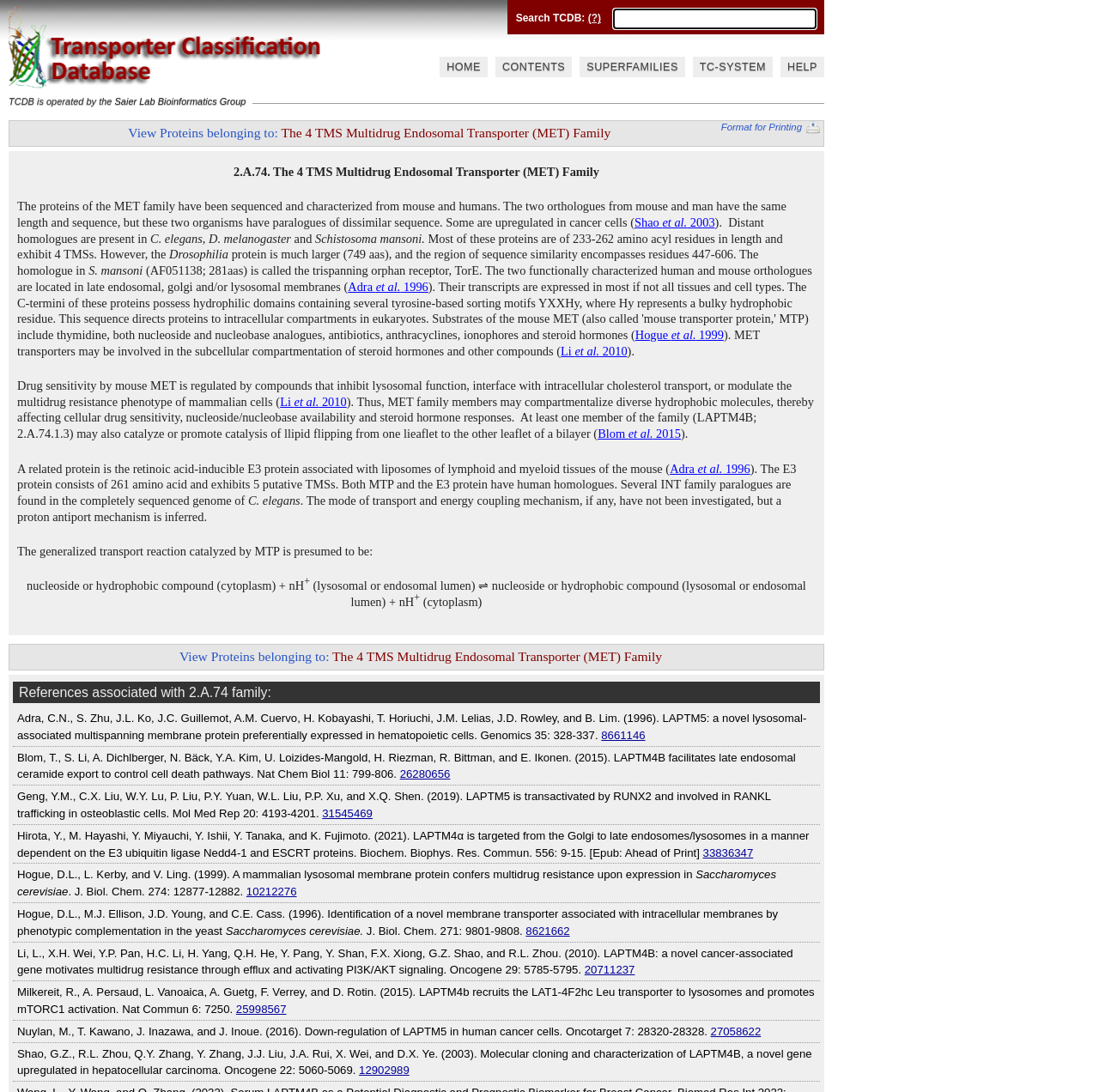Locate the bounding box coordinates of the clickable area needed to fulfill the instruction: "Search TCDB".

[0.559, 0.009, 0.742, 0.026]